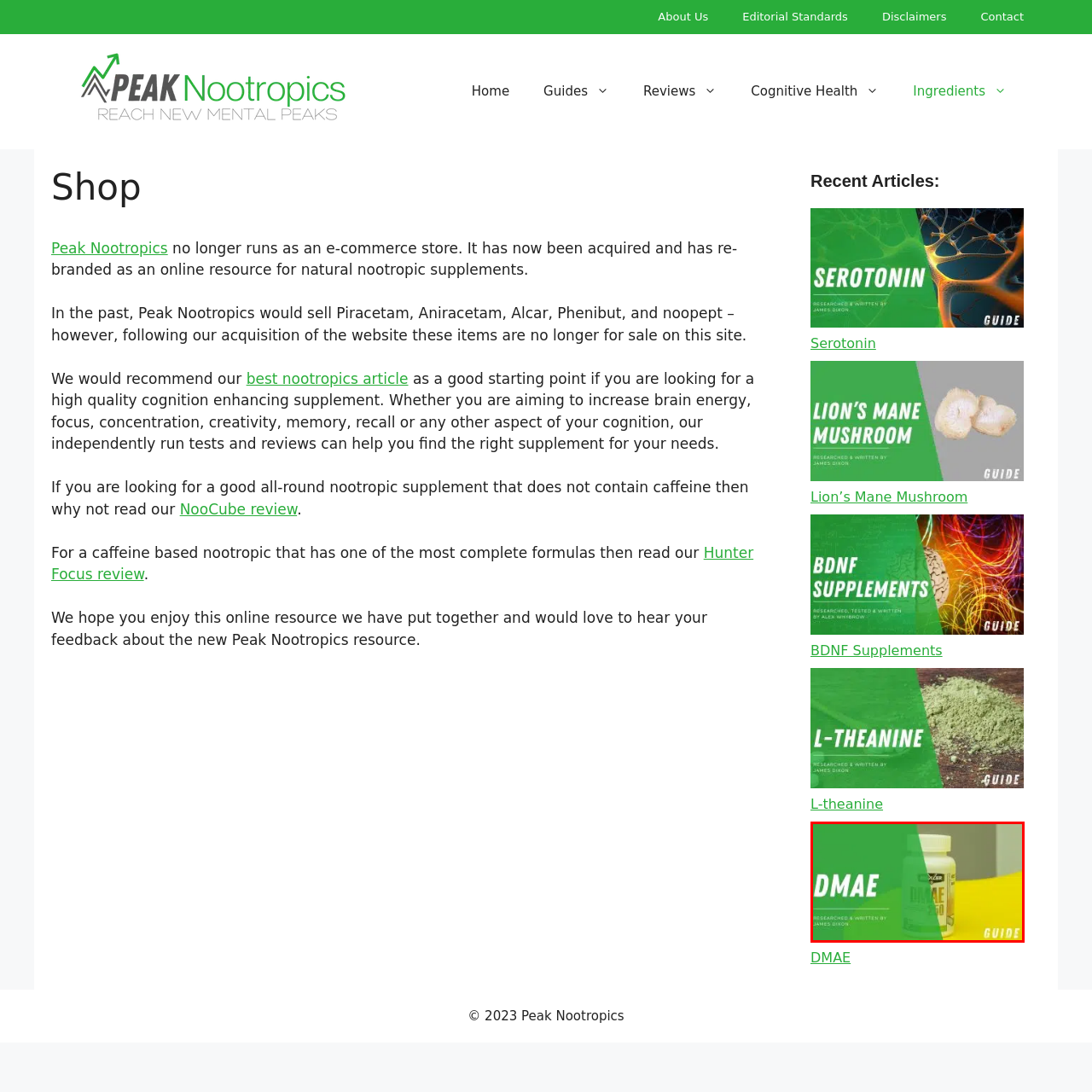Provide a comprehensive description of the image highlighted within the red bounding box.

This image features a vibrant guide on DMAE (Dimethylaminoethanol), showcasing a bottle of the supplement prominently displayed against a bright yellow background. The design incorporates bold typography, with "DMAE" highlighted in large letters, emphasizing the supplement's name. Beneath the name, it specifies that the guide is "researched & written by James Dixon," indicating a credible source of information. This layout aims to capture attention and provide an inviting entry point for readers interested in learning about DMAE's benefits, uses, and applications within cognitive enhancement. The overall aesthetic combines modern design elements with informative content, typical of a health and wellness resource.